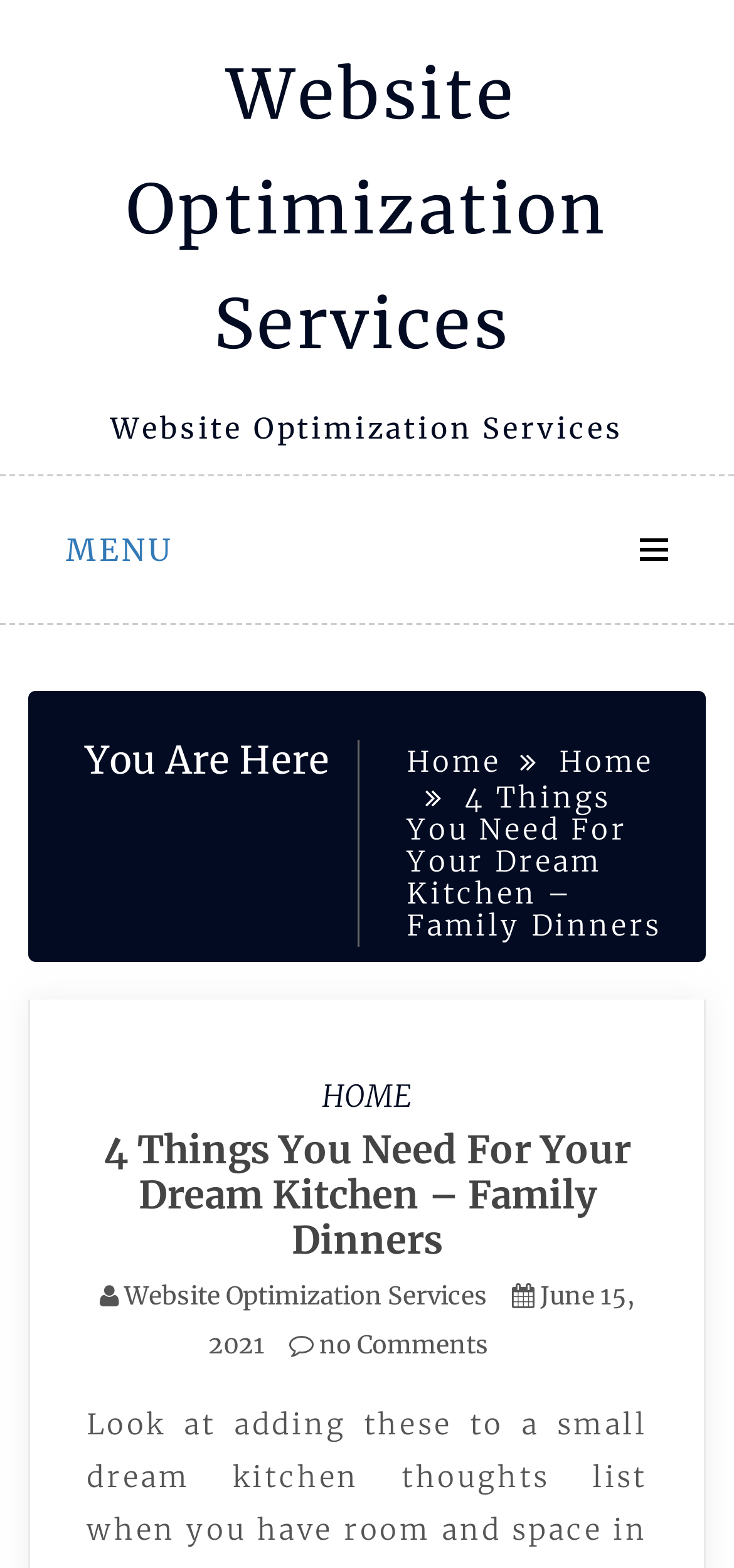Determine the bounding box for the UI element that matches this description: "Home".

[0.438, 0.687, 0.562, 0.711]